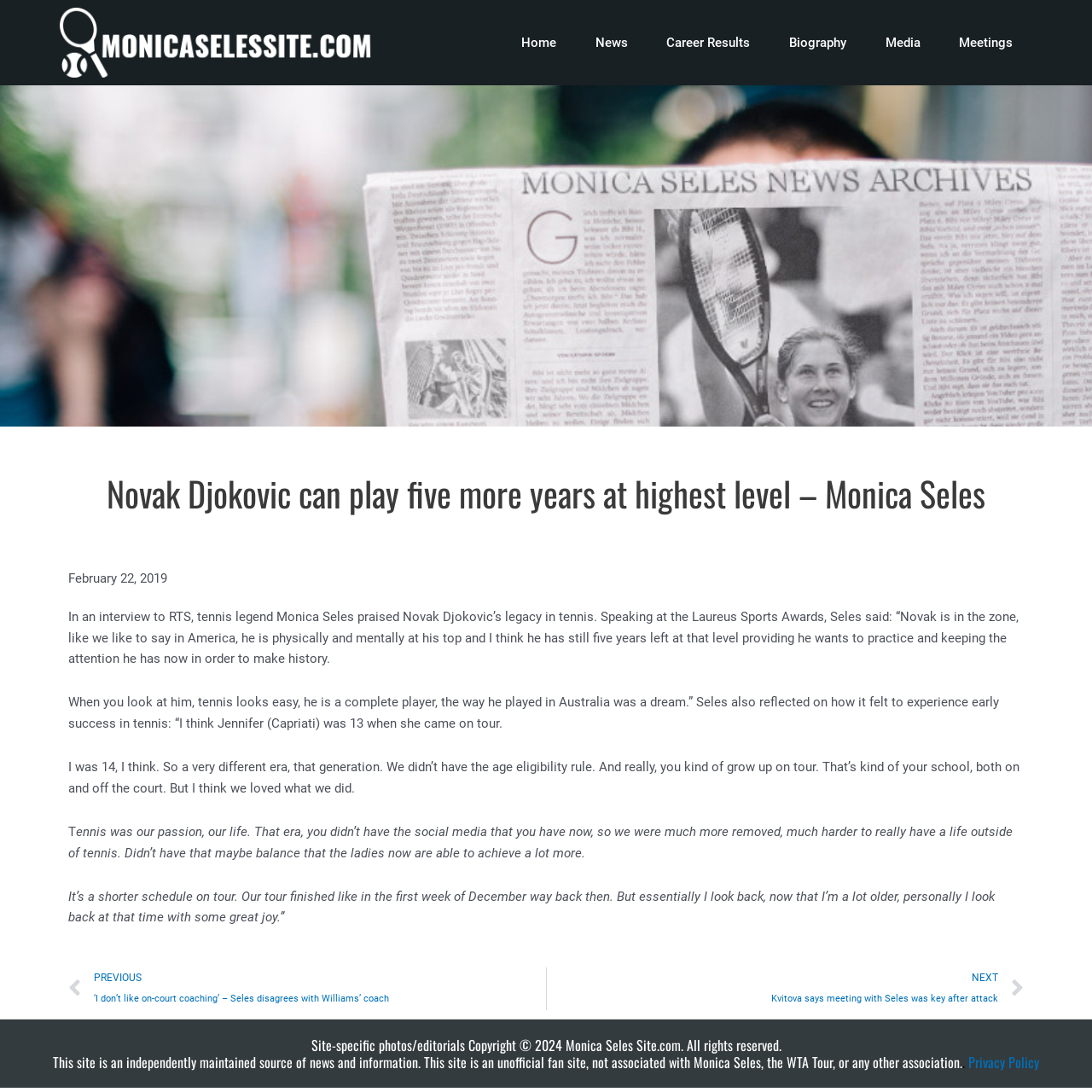Identify the bounding box coordinates of the element that should be clicked to fulfill this task: "Click the NEXT link". The coordinates should be provided as four float numbers between 0 and 1, i.e., [left, top, right, bottom].

[0.5, 0.886, 0.938, 0.925]